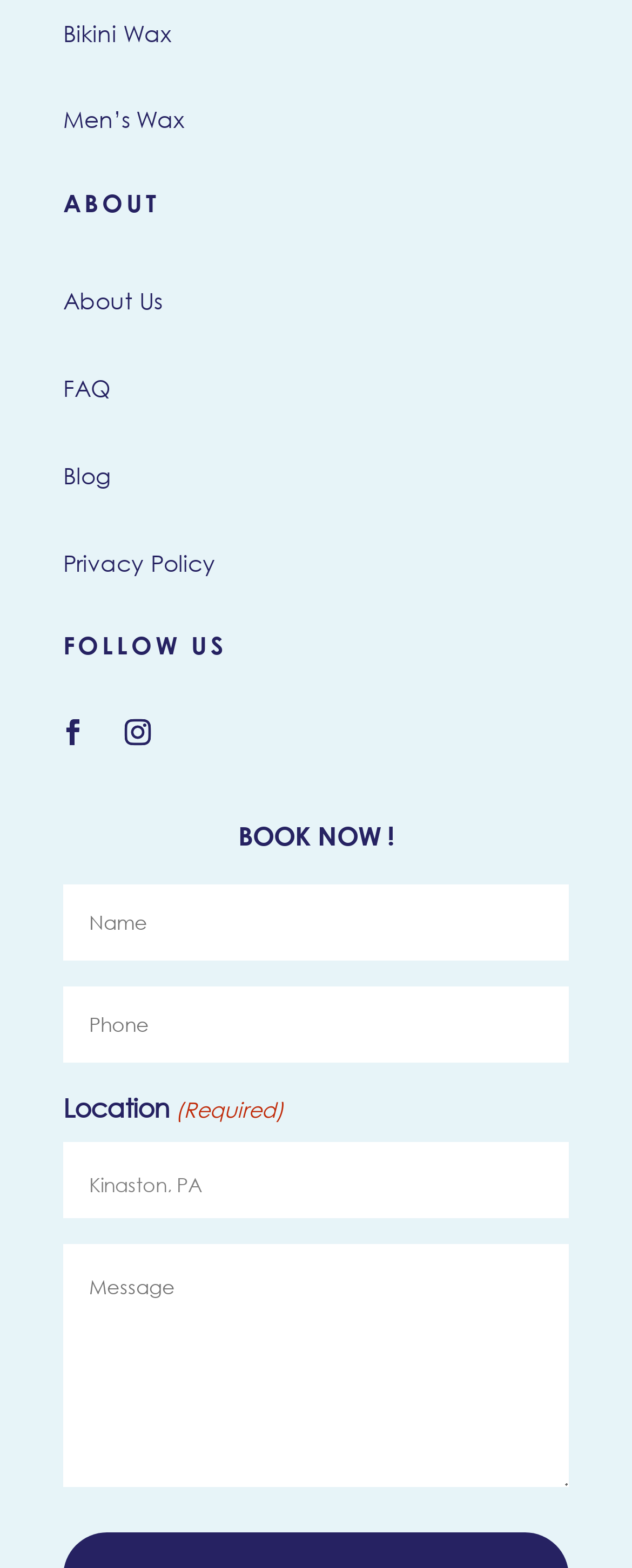Please determine the bounding box coordinates for the UI element described as: "School Partnerships".

None